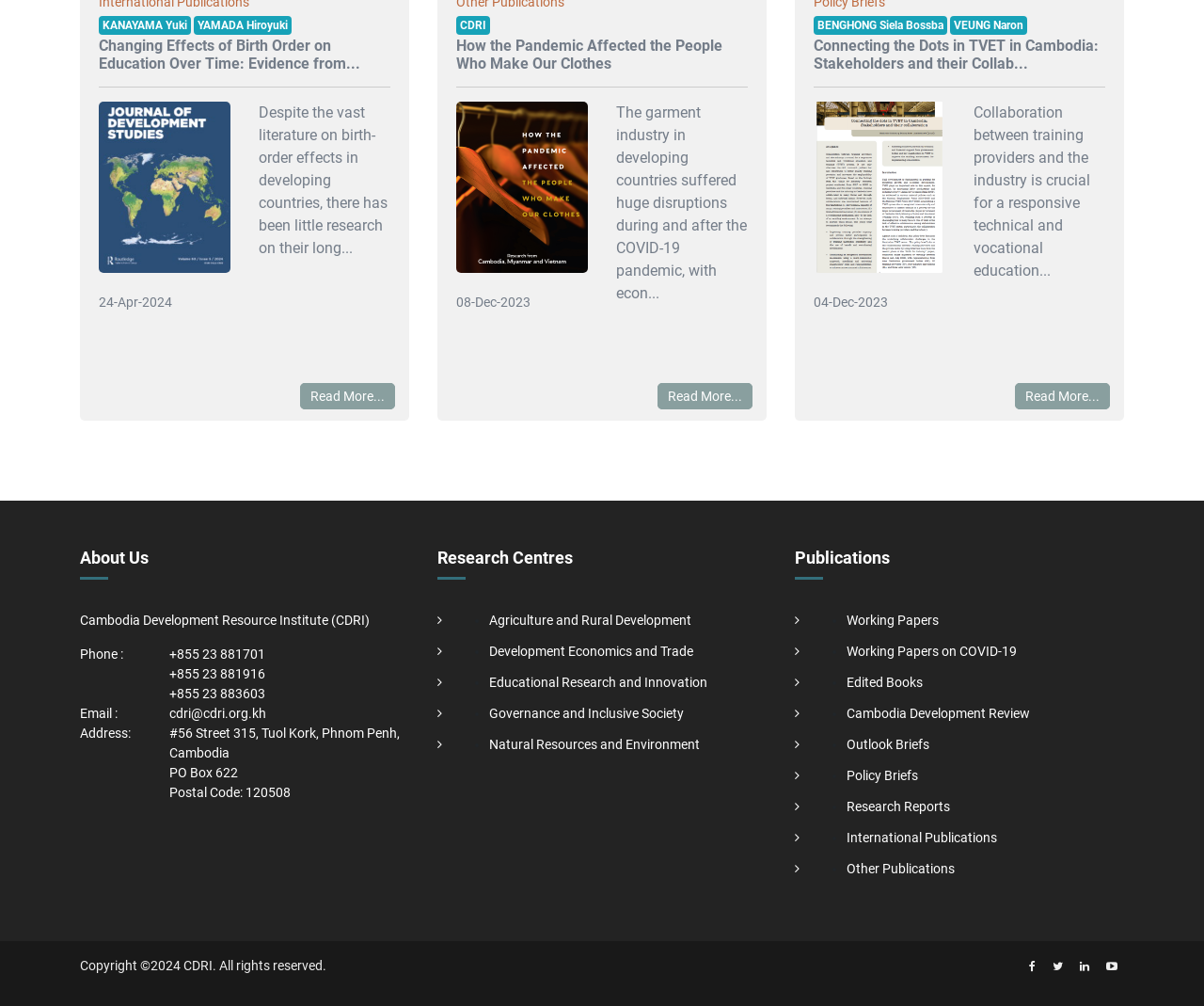Identify the bounding box for the UI element described as: "Research Reports". The coordinates should be four float numbers between 0 and 1, i.e., [left, top, right, bottom].

[0.703, 0.794, 0.789, 0.809]